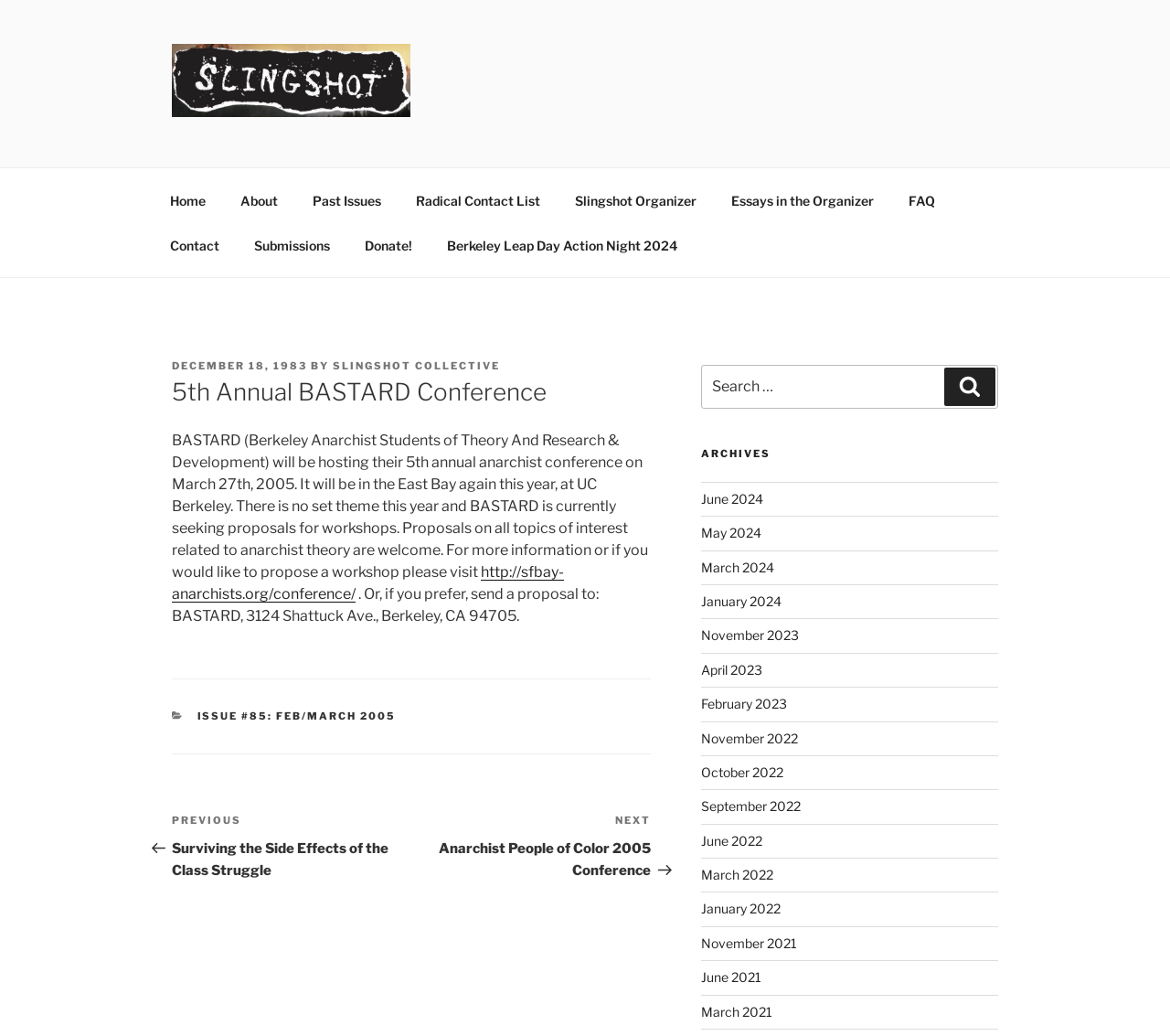How many links are there in the top menu?
Analyze the screenshot and provide a detailed answer to the question.

The answer can be found by counting the number of links in the top menu section of the webpage, which includes links to 'Home', 'About', 'Past Issues', and so on. There are 13 links in total.